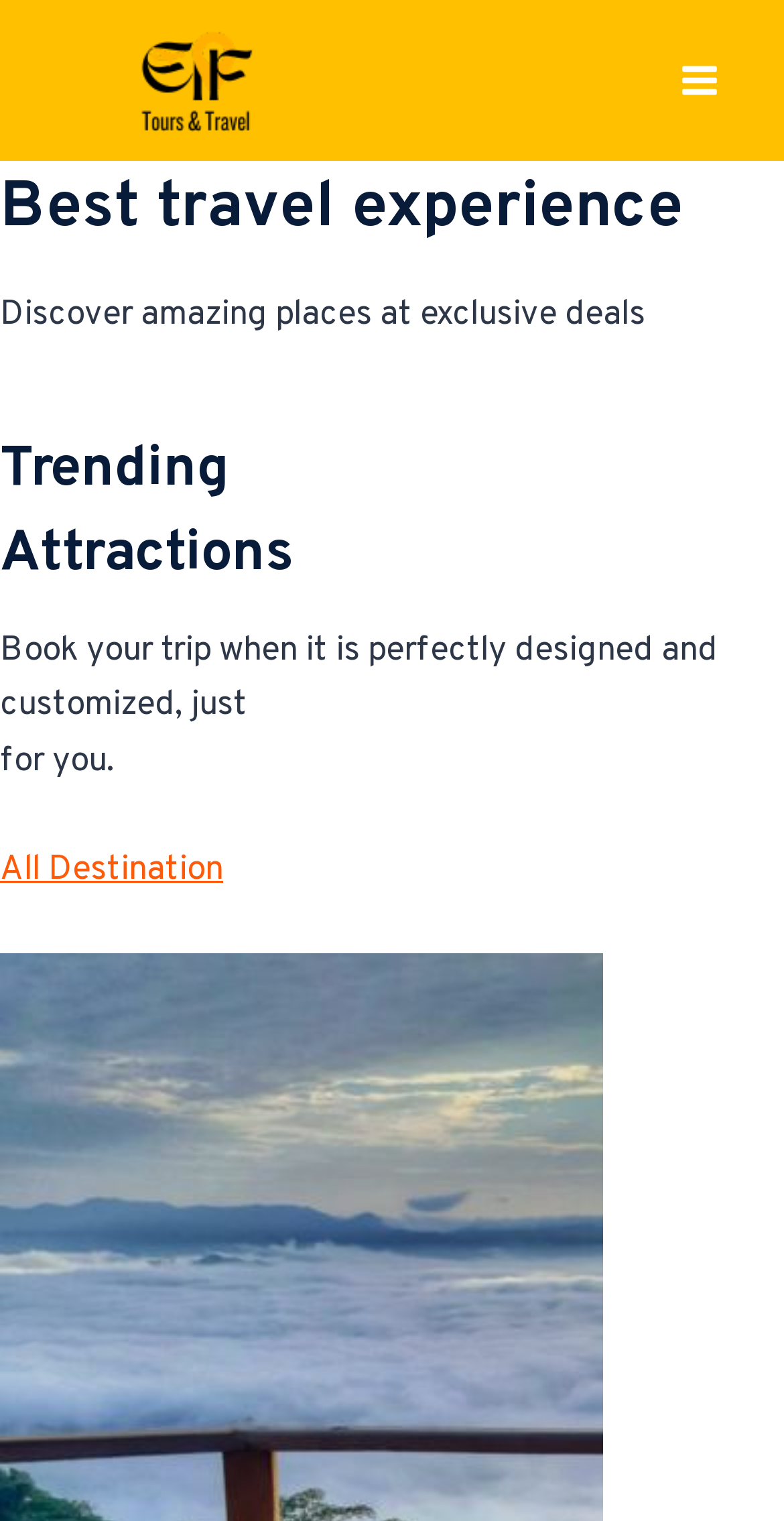What type of travel experiences are offered?
Using the image provided, answer with just one word or phrase.

Customized trips